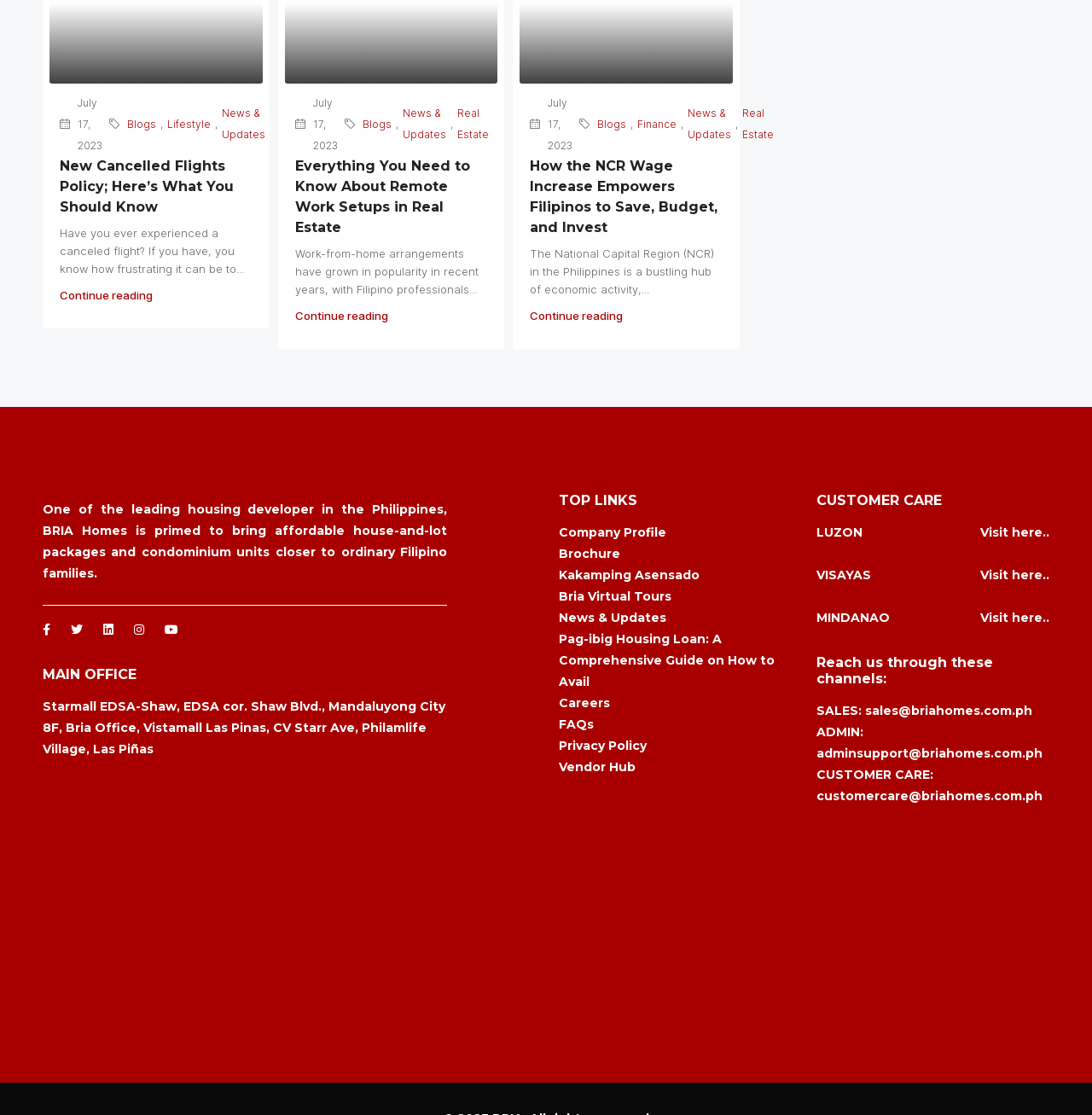Locate the bounding box coordinates of the clickable element to fulfill the following instruction: "Click on 'Blogs'". Provide the coordinates as four float numbers between 0 and 1 in the format [left, top, right, bottom].

[0.116, 0.101, 0.143, 0.121]